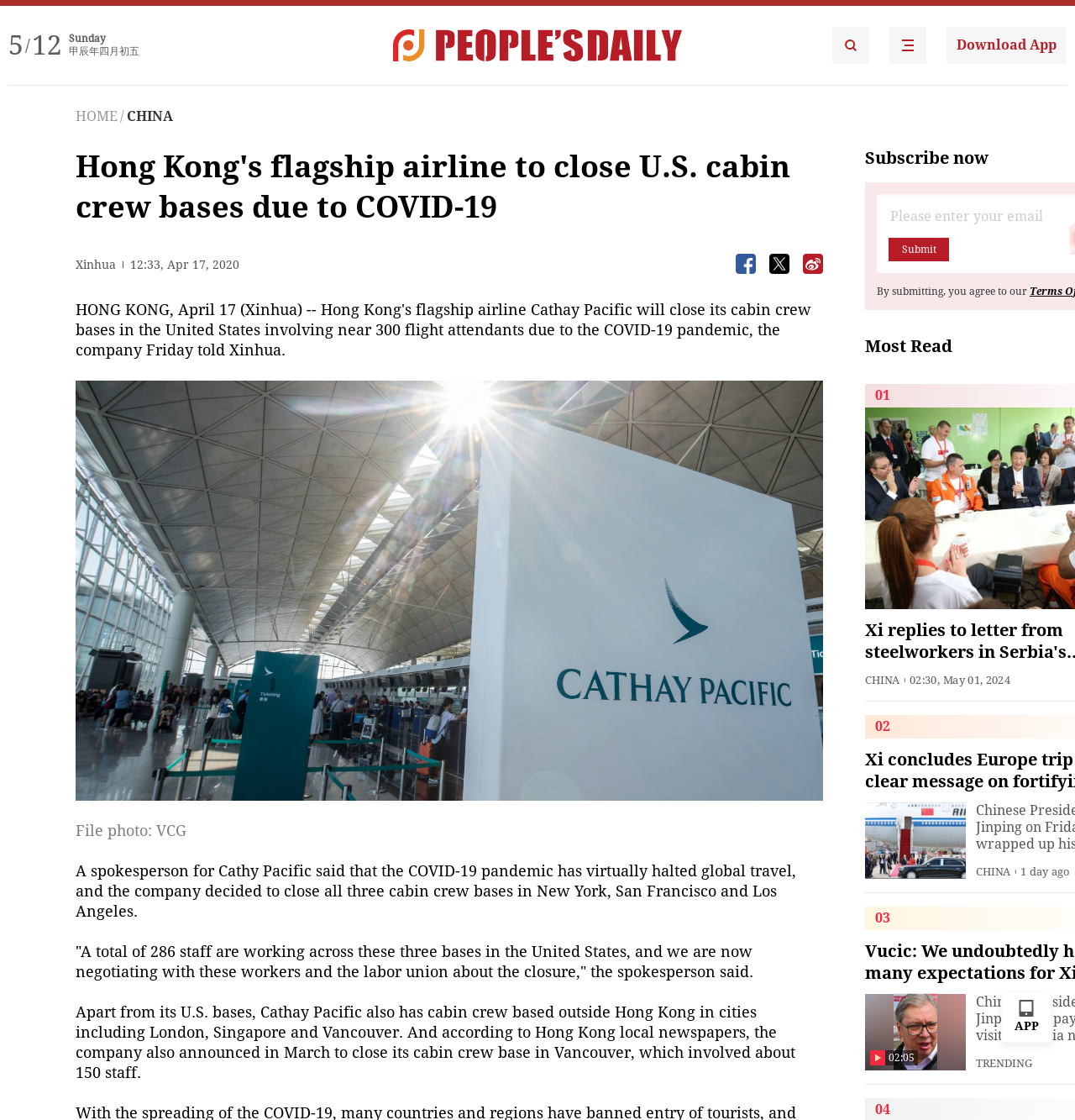What is the language of the news article?
Please provide a single word or phrase as your answer based on the screenshot.

English